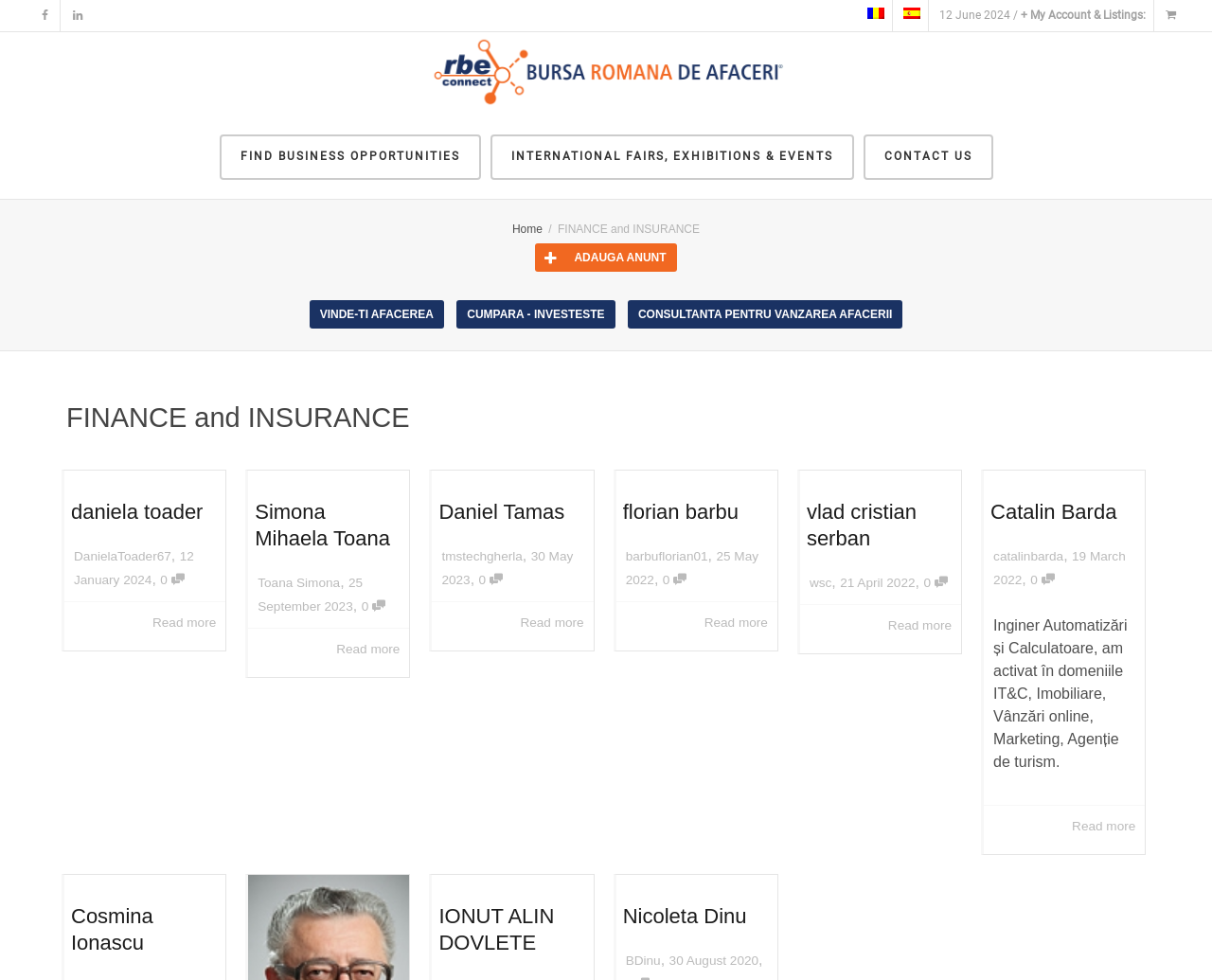Based on the element description IONUT ALIN DOVLETE, identify the bounding box of the UI element in the given webpage screenshot. The coordinates should be in the format (top-left x, top-left y, bottom-right x, bottom-right y) and must be between 0 and 1.

[0.362, 0.923, 0.457, 0.974]